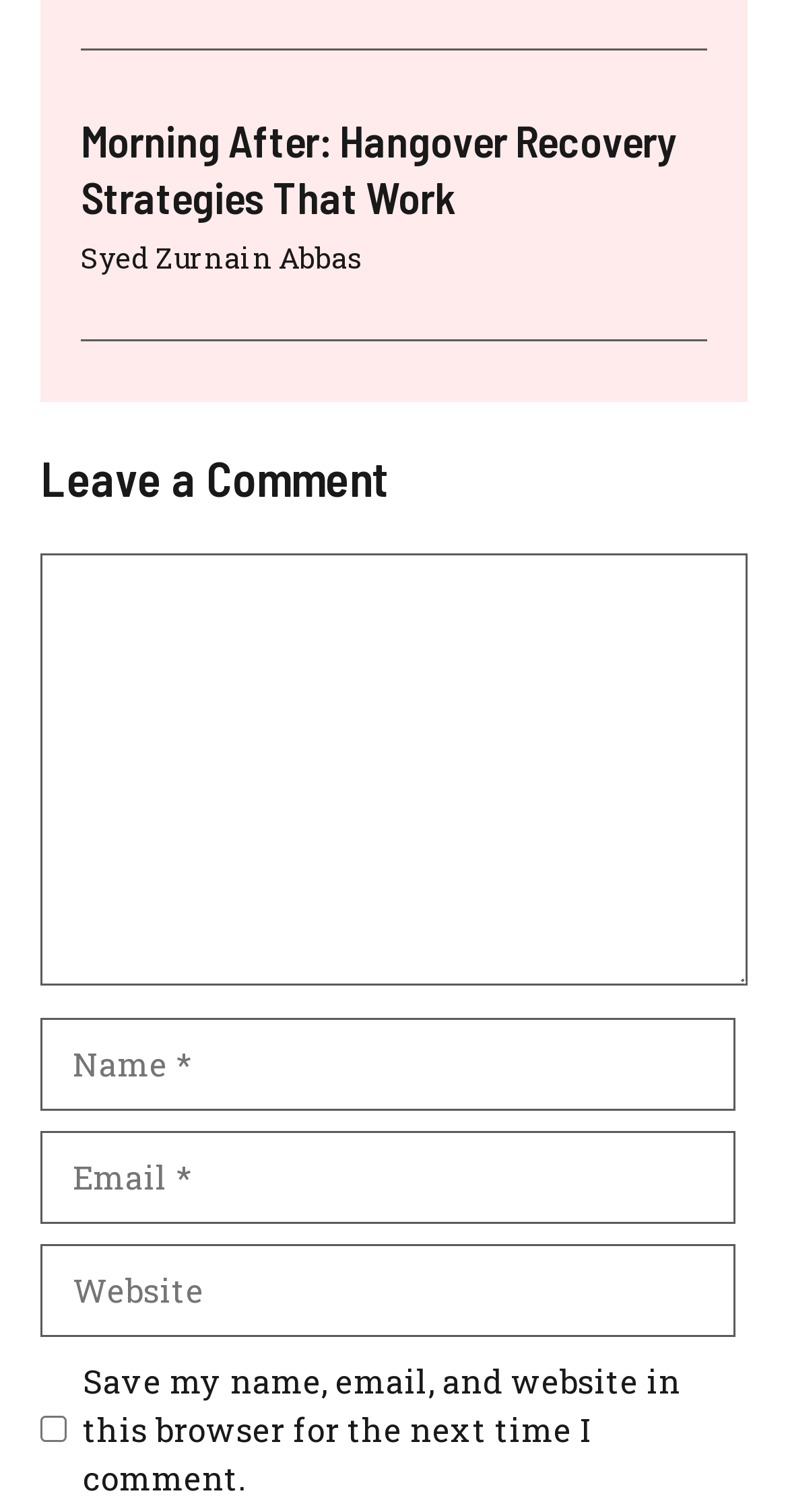Please analyze the image and give a detailed answer to the question:
Is the 'Website' field required in the comment section?

The 'Website' field in the comment section is not required because the 'required' attribute is not set to True for the corresponding textbox element.